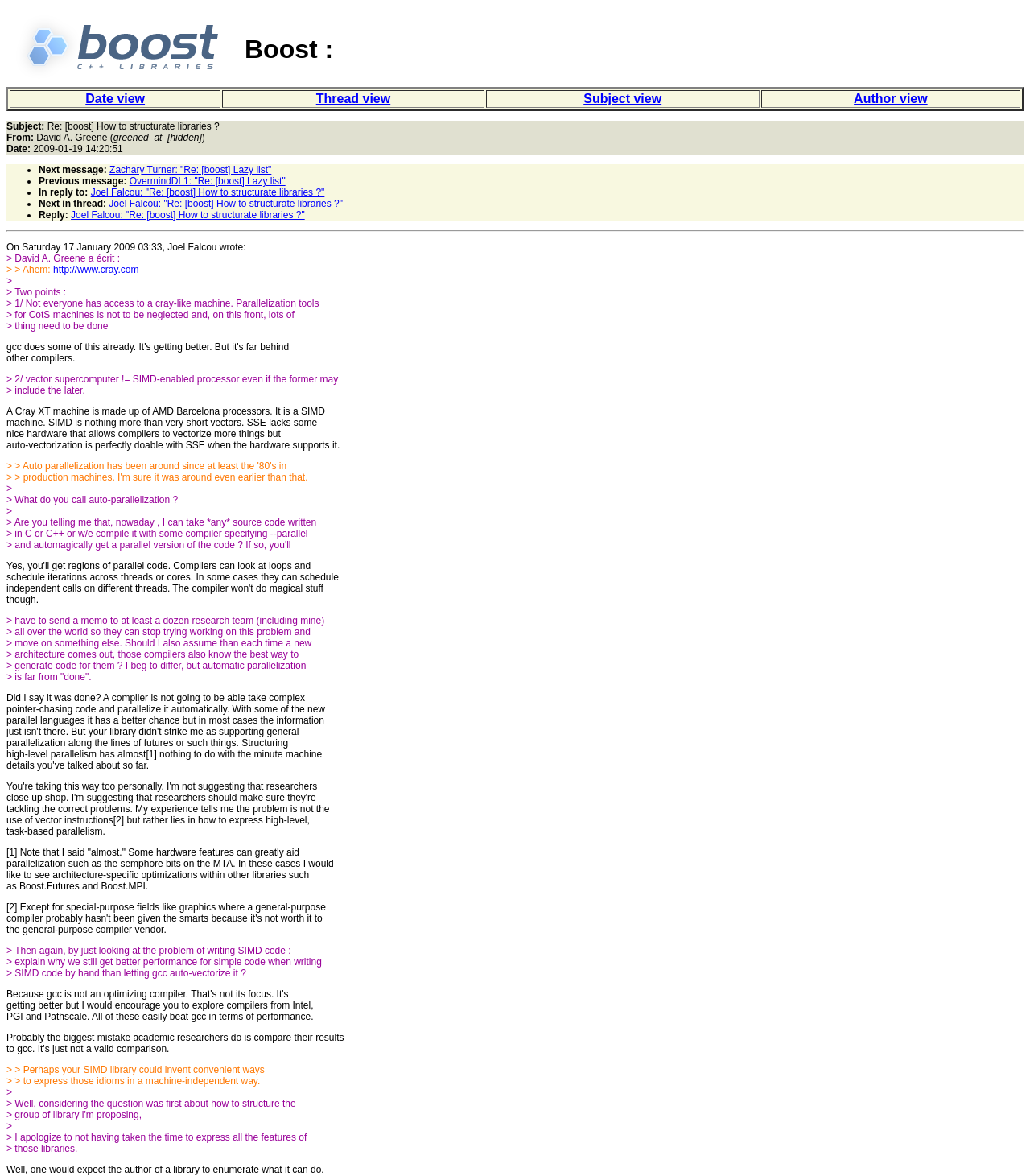Locate the bounding box coordinates of the segment that needs to be clicked to meet this instruction: "Click the 'Next message' link".

[0.106, 0.14, 0.264, 0.149]